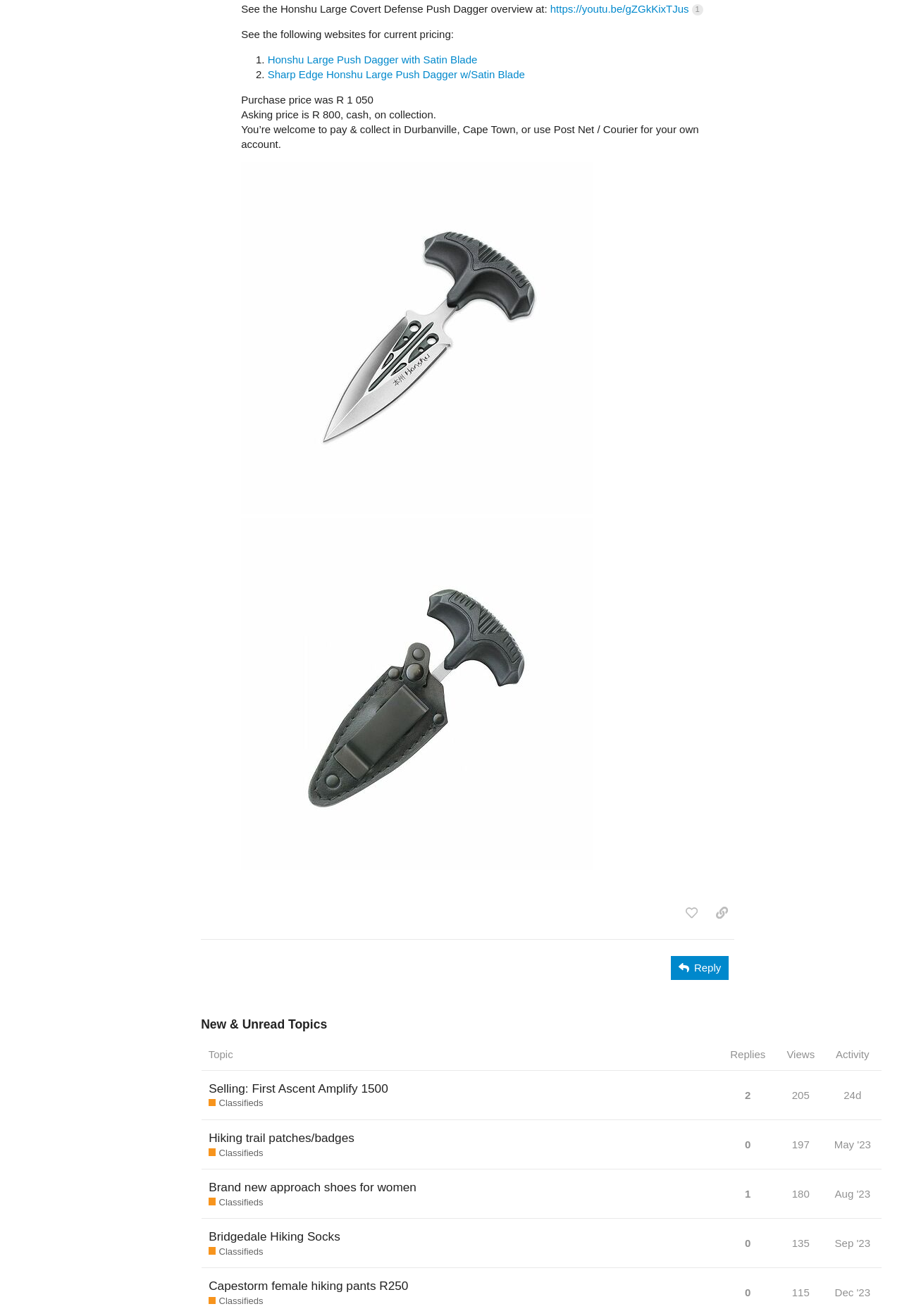How many images are on this webpage?
Refer to the image and respond with a one-word or short-phrase answer.

2